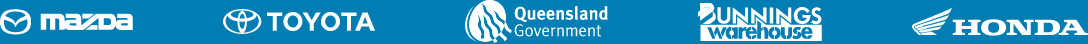What industry is highlighted by the Mazda and Toyota logos? Look at the image and give a one-word or short phrase answer.

Automotive